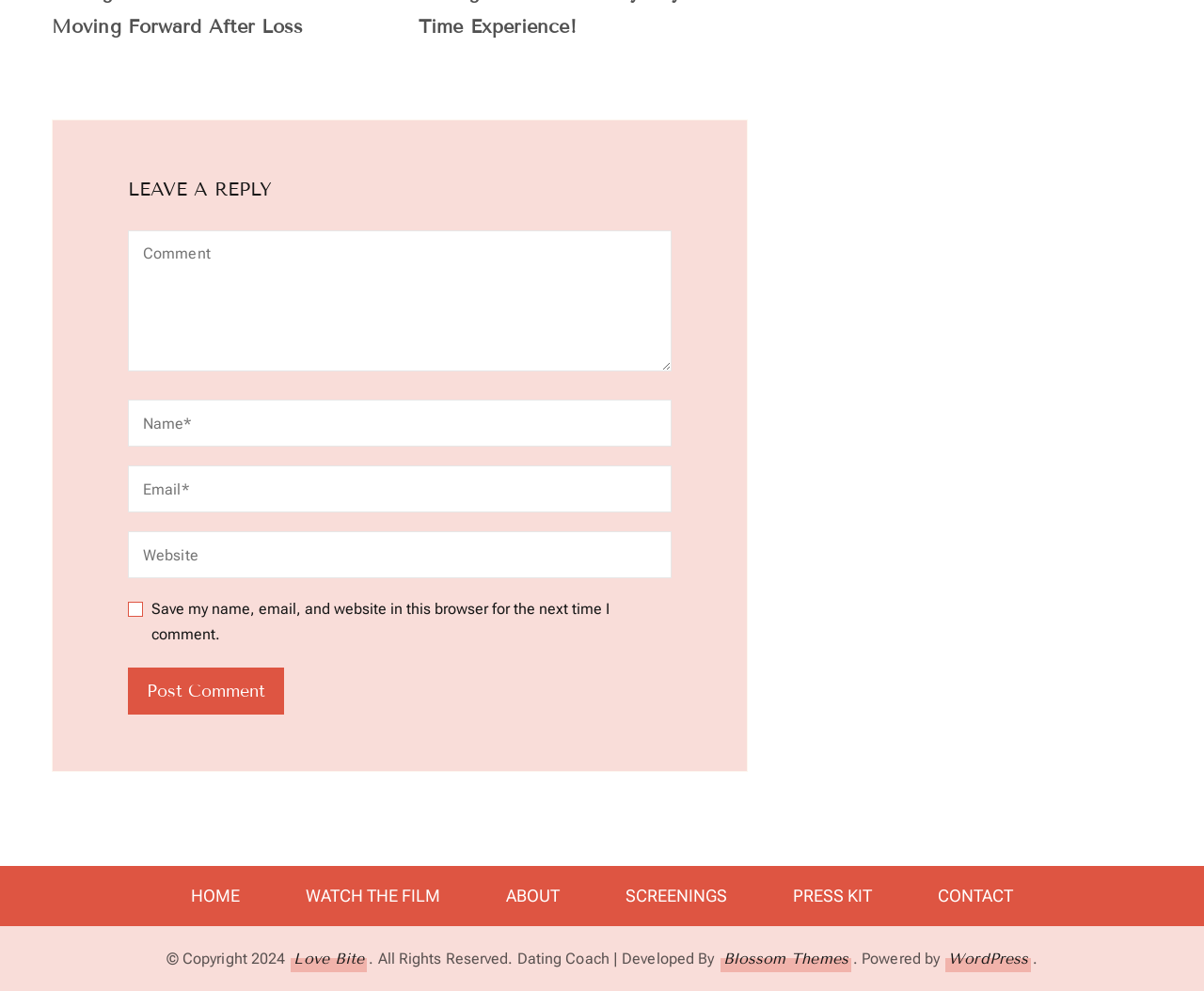Identify the bounding box for the described UI element. Provide the coordinates in (top-left x, top-left y, bottom-right x, bottom-right y) format with values ranging from 0 to 1: WATCH THE FILM

[0.242, 0.874, 0.377, 0.934]